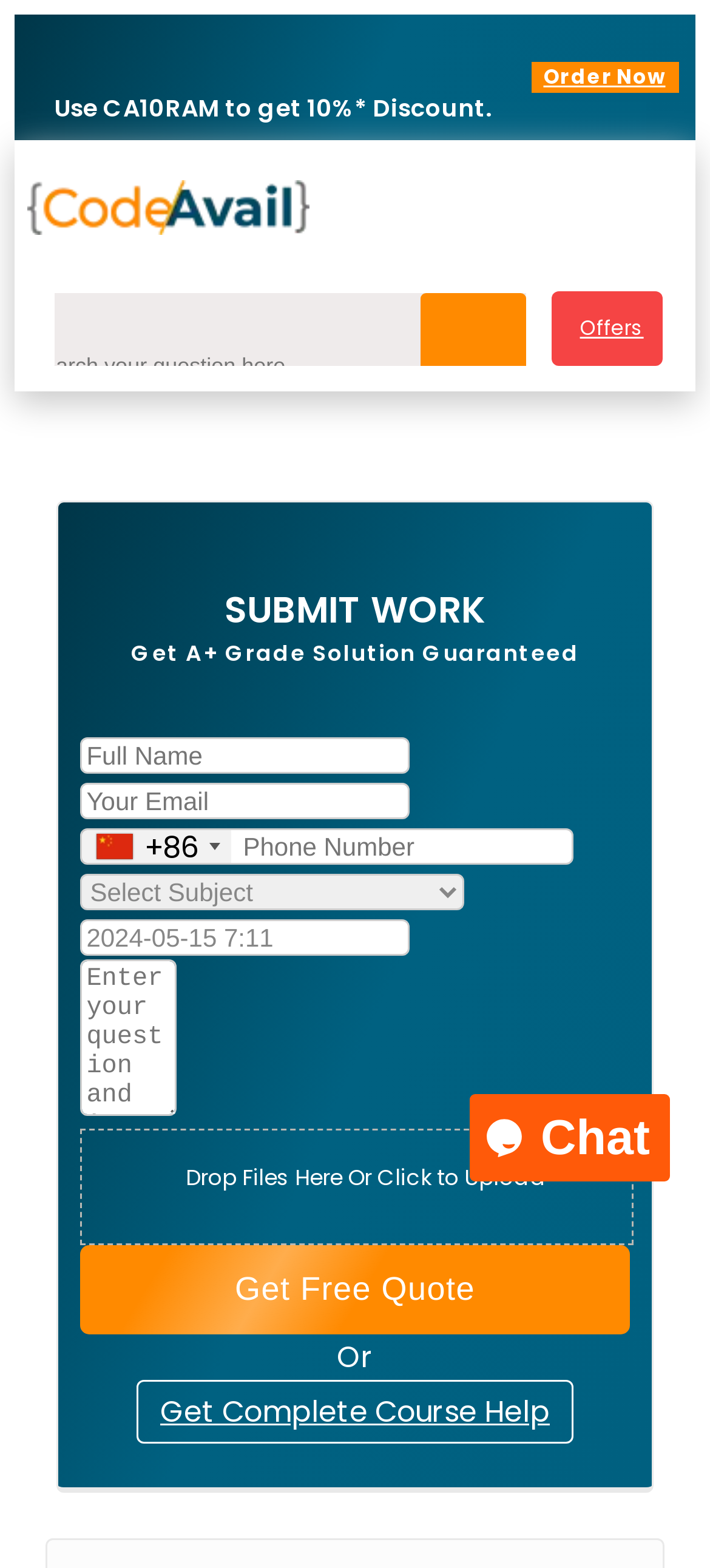Given the following UI element description: "Order Now", find the bounding box coordinates in the webpage screenshot.

[0.747, 0.039, 0.955, 0.059]